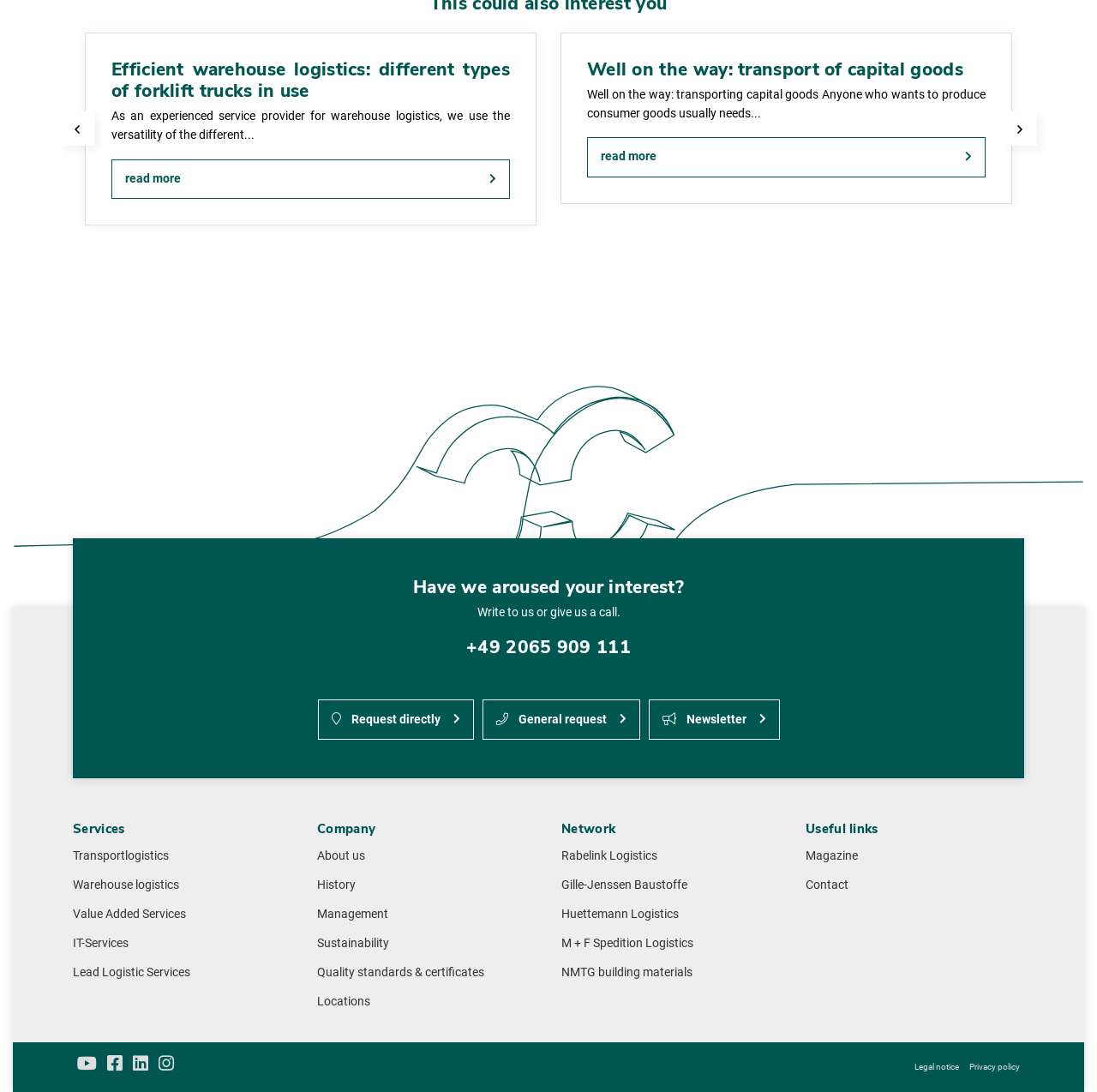Give the bounding box coordinates for the element described by: "Rabelink Logistics".

[0.512, 0.777, 0.599, 0.79]